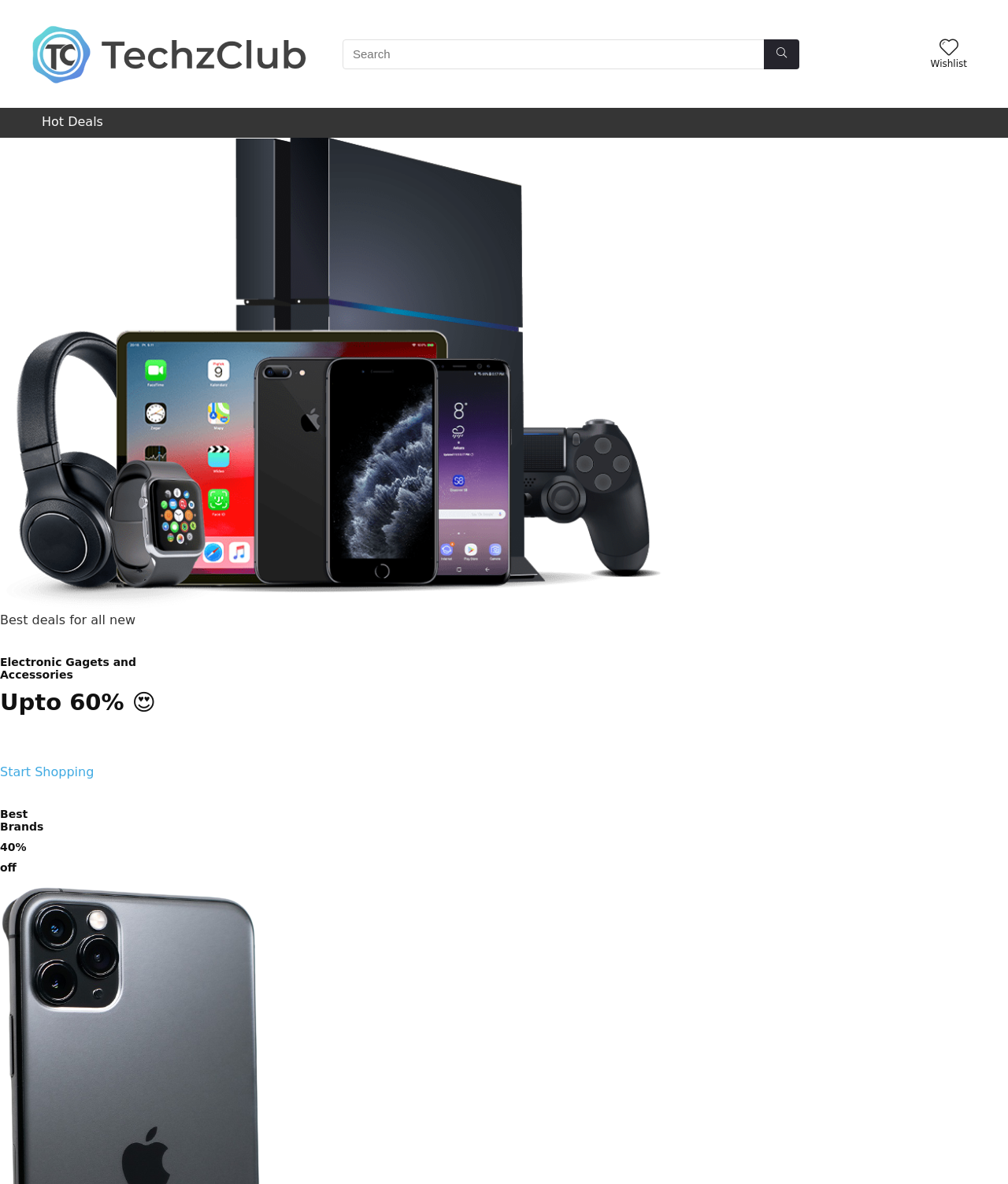Give a one-word or short phrase answer to this question: 
What is the discount percentage mentioned on the webpage?

60%